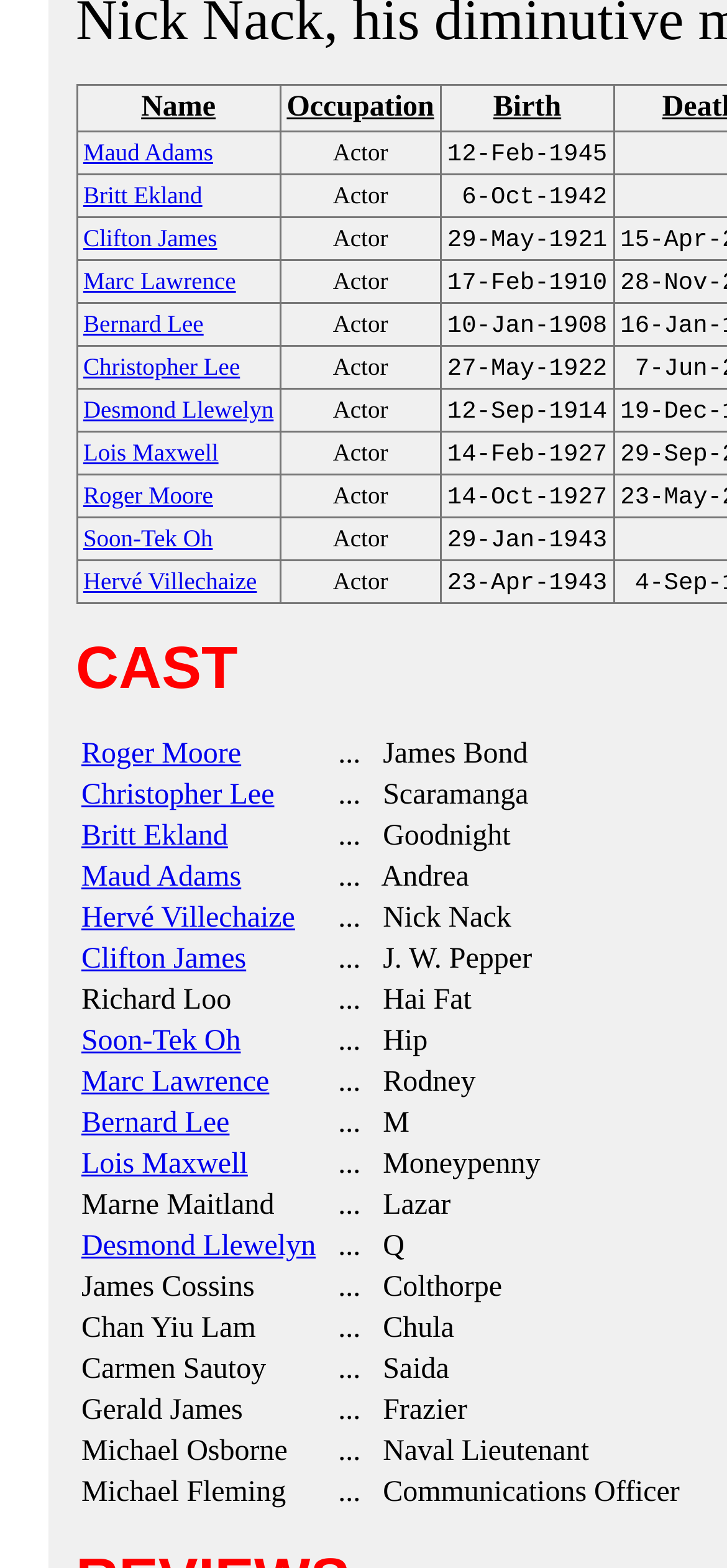Refer to the image and answer the question with as much detail as possible: When was Christopher Lee born?

In the table, I found a row where 'Name' is 'Christopher Lee' and the 'Birth' date is '27-May-1922'.